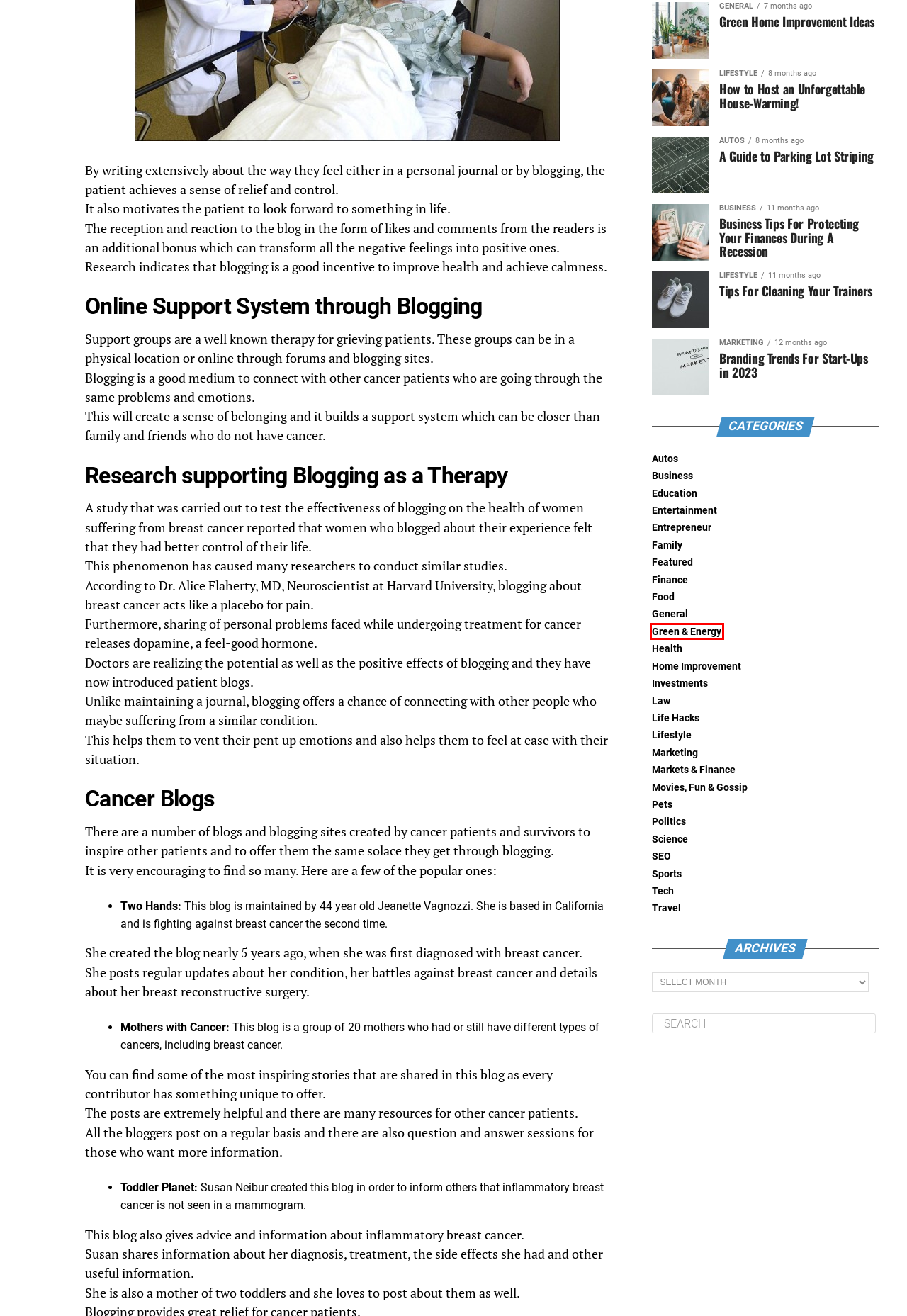Using the screenshot of a webpage with a red bounding box, pick the webpage description that most accurately represents the new webpage after the element inside the red box is clicked. Here are the candidates:
A. Home Improvement
B. Green & Energy
C. Food
D. SEO
E. Movies, Fun & Gossip
F. Finance
G. Featured
H. Family

B